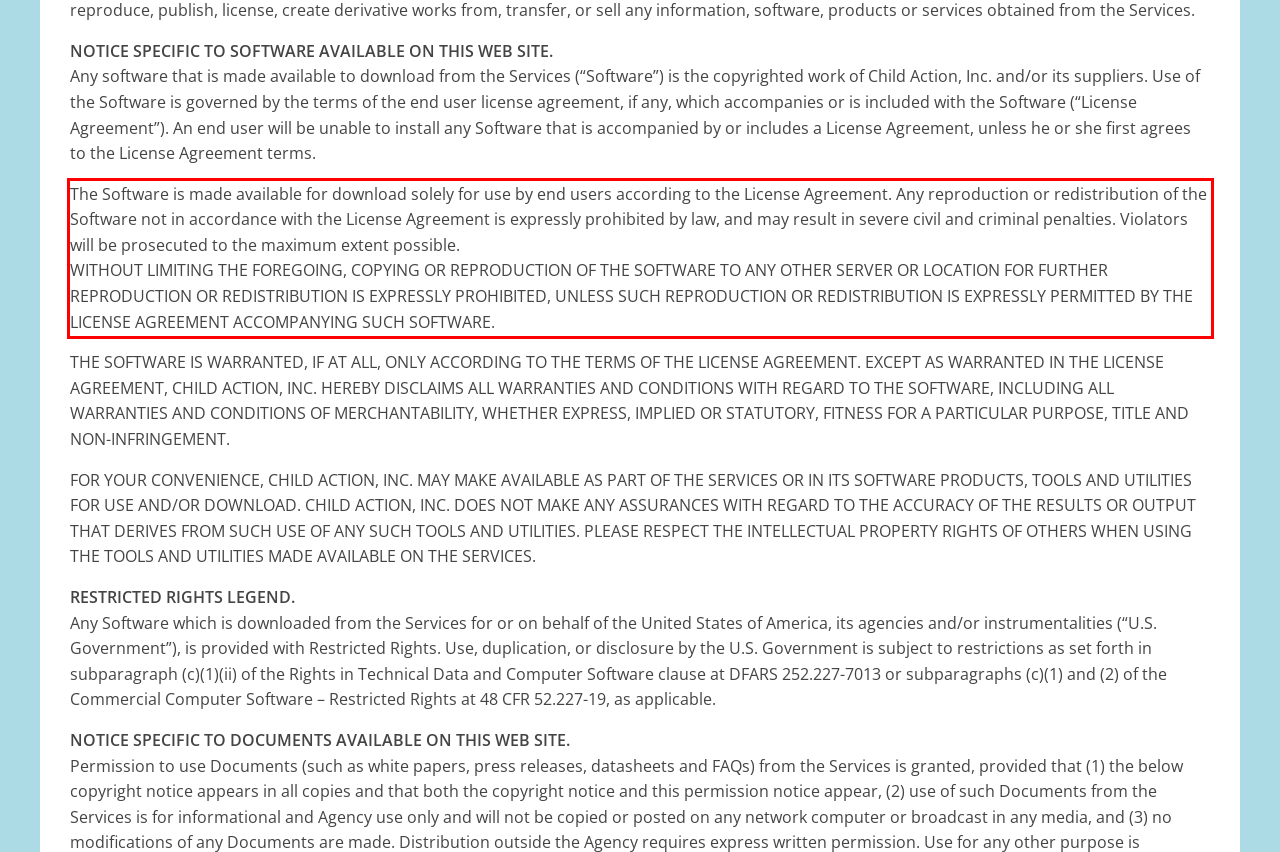Identify and extract the text within the red rectangle in the screenshot of the webpage.

The Software is made available for download solely for use by end users according to the License Agreement. Any reproduction or redistribution of the Software not in accordance with the License Agreement is expressly prohibited by law, and may result in severe civil and criminal penalties. Violators will be prosecuted to the maximum extent possible. WITHOUT LIMITING THE FOREGOING, COPYING OR REPRODUCTION OF THE SOFTWARE TO ANY OTHER SERVER OR LOCATION FOR FURTHER REPRODUCTION OR REDISTRIBUTION IS EXPRESSLY PROHIBITED, UNLESS SUCH REPRODUCTION OR REDISTRIBUTION IS EXPRESSLY PERMITTED BY THE LICENSE AGREEMENT ACCOMPANYING SUCH SOFTWARE.